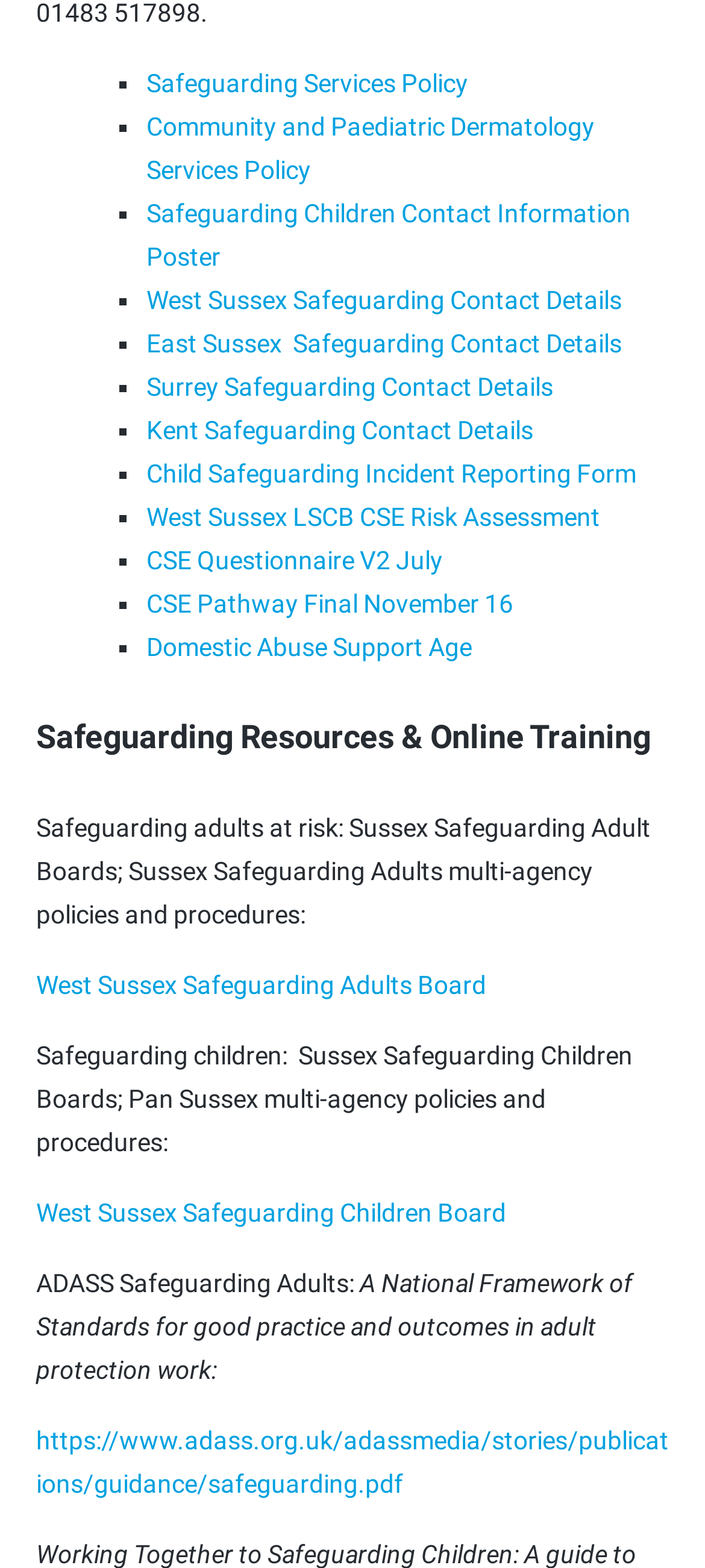Find the bounding box of the UI element described as follows: "Domestic Abuse Support Age".

[0.208, 0.403, 0.669, 0.421]